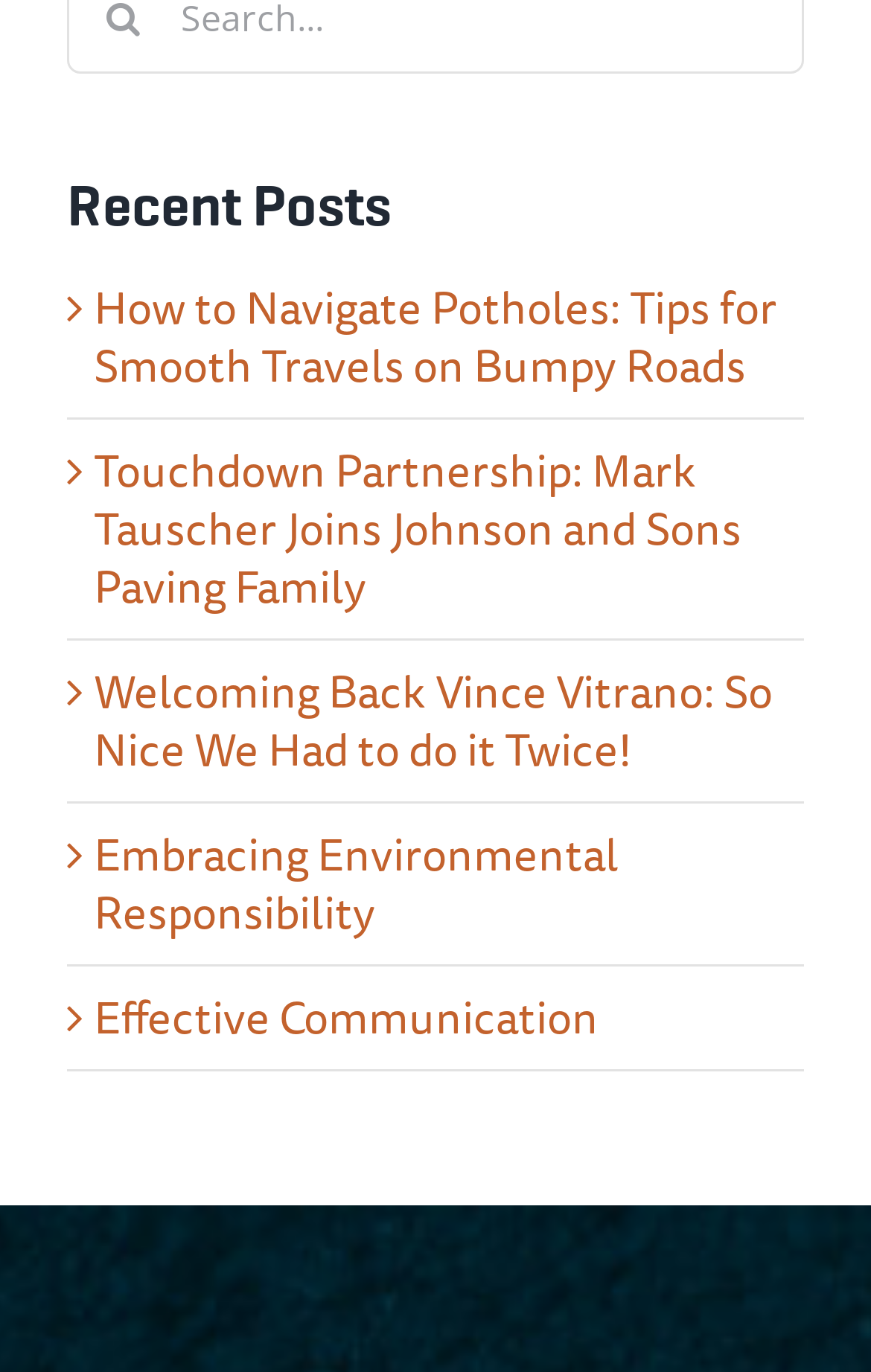Please determine the bounding box coordinates for the element with the description: "Embracing Environmental Responsibility".

[0.108, 0.596, 0.71, 0.689]